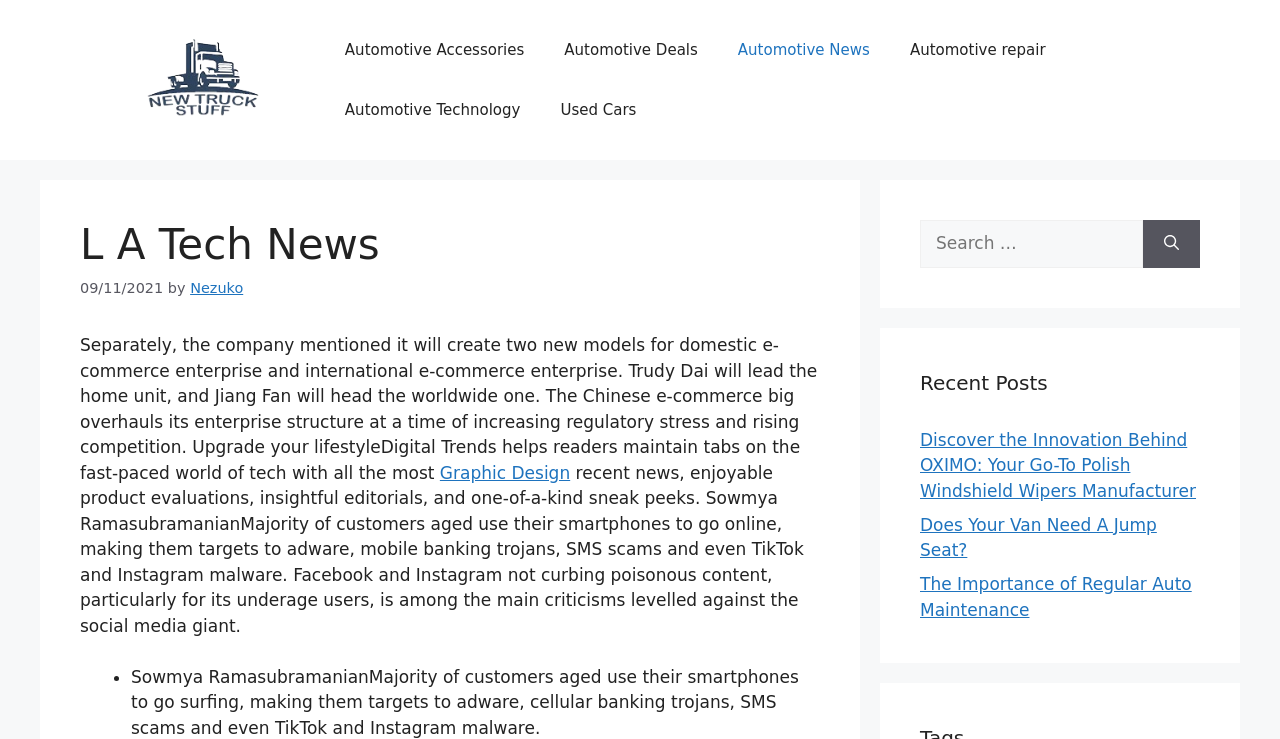Answer the question below using just one word or a short phrase: 
What type of content is listed under 'Recent Posts'?

Article links